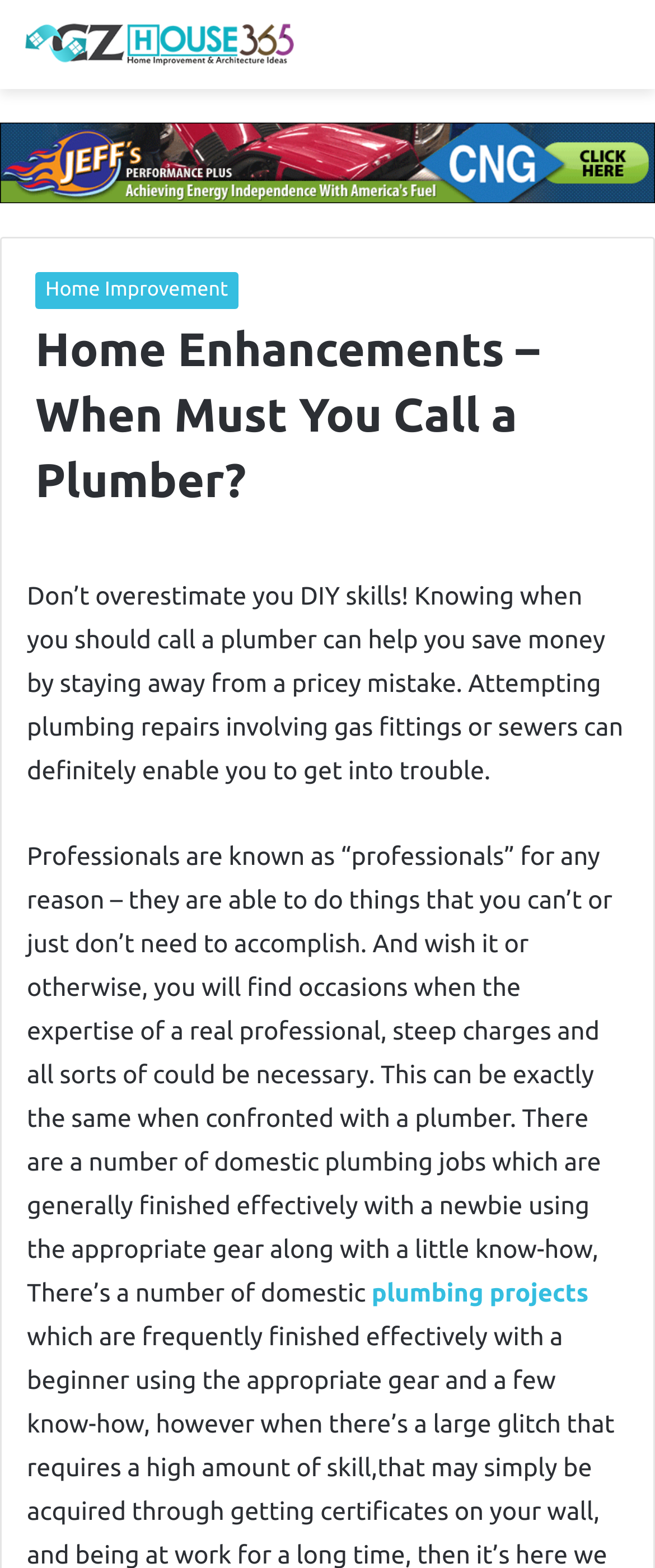Describe the entire webpage, focusing on both content and design.

The webpage is about home enhancements and when to call a plumber. At the top, there is a primary navigation section that spans the entire width of the page. Within this section, there is a link to "CZ House 365 - Unclogging Drains Tips" accompanied by an image, which is positioned near the top left corner of the page.

Below the navigation section, there is a header section that takes up most of the page's width. This section contains a link to "Home Improvement" and a heading that reads "Home Enhancements – When Must You Call a Plumber?".

The main content of the page is divided into two paragraphs of text. The first paragraph is positioned below the header section and spans most of the page's width. It discusses the importance of knowing when to call a plumber to avoid costly mistakes. The second paragraph is positioned below the first one and is slightly narrower. It explains that professionals, including plumbers, are necessary for certain tasks and that there are some plumbing jobs that can be done by beginners, but others require expertise.

There is also a link to "plumbing projects" located at the bottom right of the second paragraph. Overall, the webpage has a simple layout with a focus on providing informative text about home enhancements and plumbing.